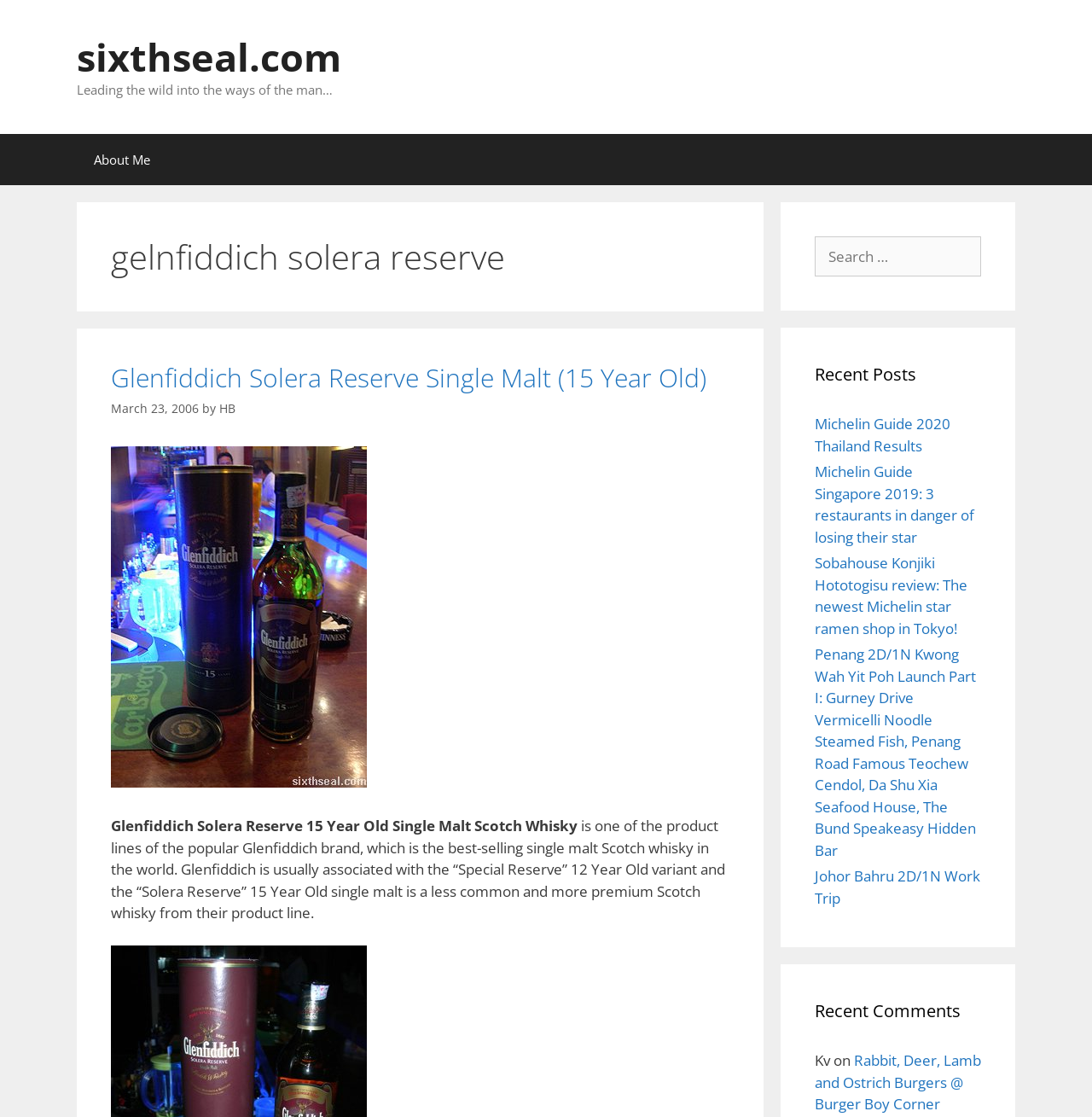From the screenshot, find the bounding box of the UI element matching this description: "March 23, 2006". Supply the bounding box coordinates in the form [left, top, right, bottom], each a float between 0 and 1.

[0.102, 0.358, 0.182, 0.373]